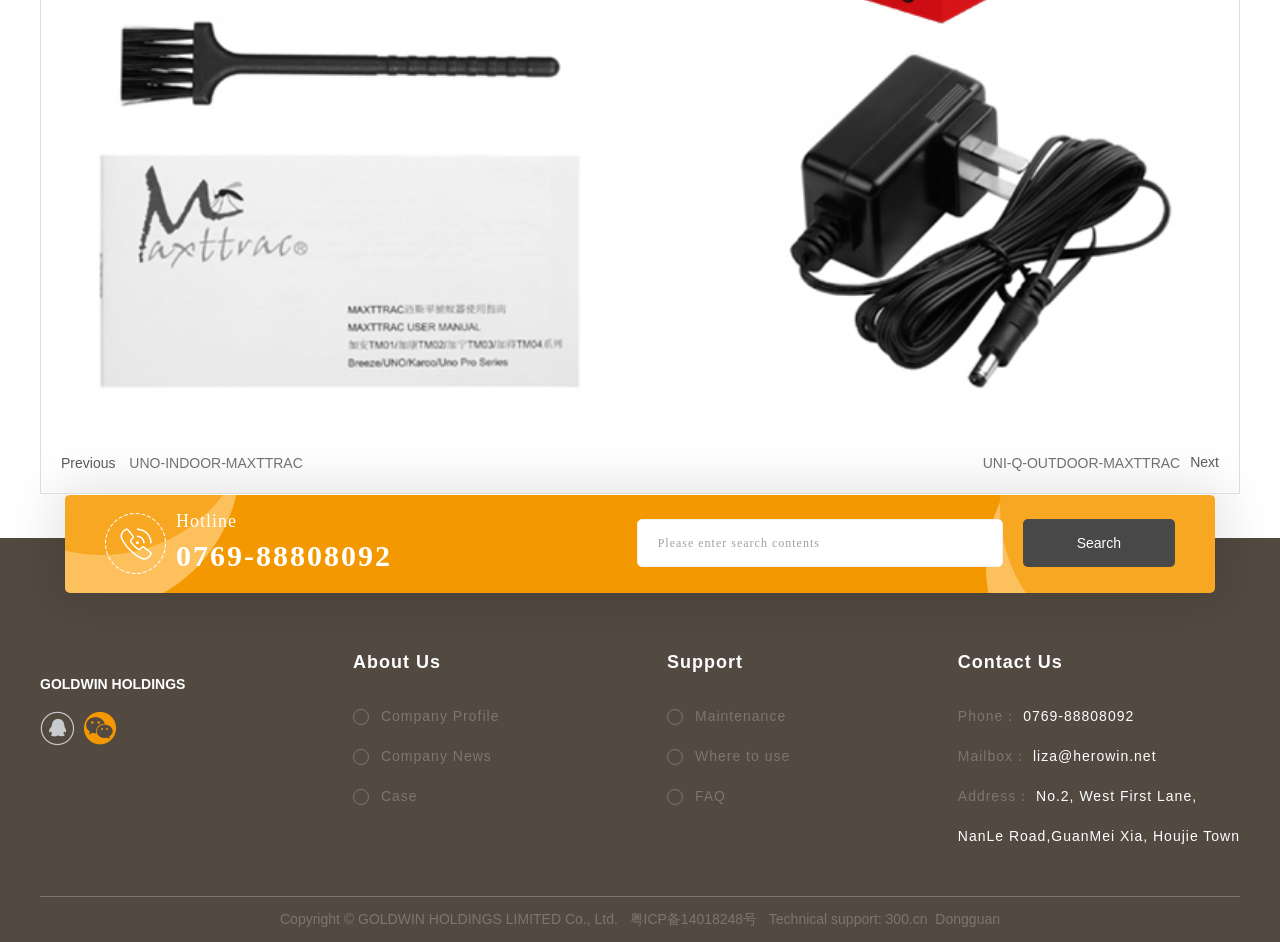What is the copyright information?
Provide a short answer using one word or a brief phrase based on the image.

Copyright © GOLDWIN HOLDINGS LIMITED Co., Ltd.